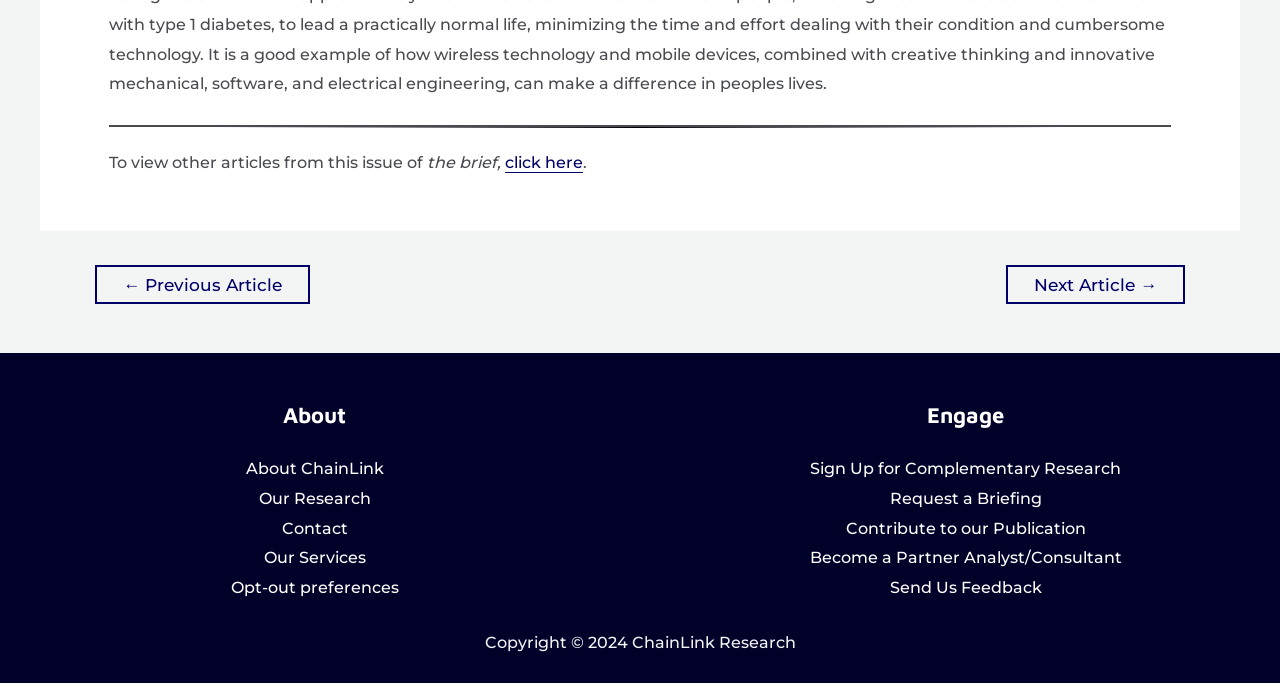Please specify the bounding box coordinates of the area that should be clicked to accomplish the following instruction: "sign up for complementary research". The coordinates should consist of four float numbers between 0 and 1, i.e., [left, top, right, bottom].

[0.633, 0.672, 0.876, 0.7]